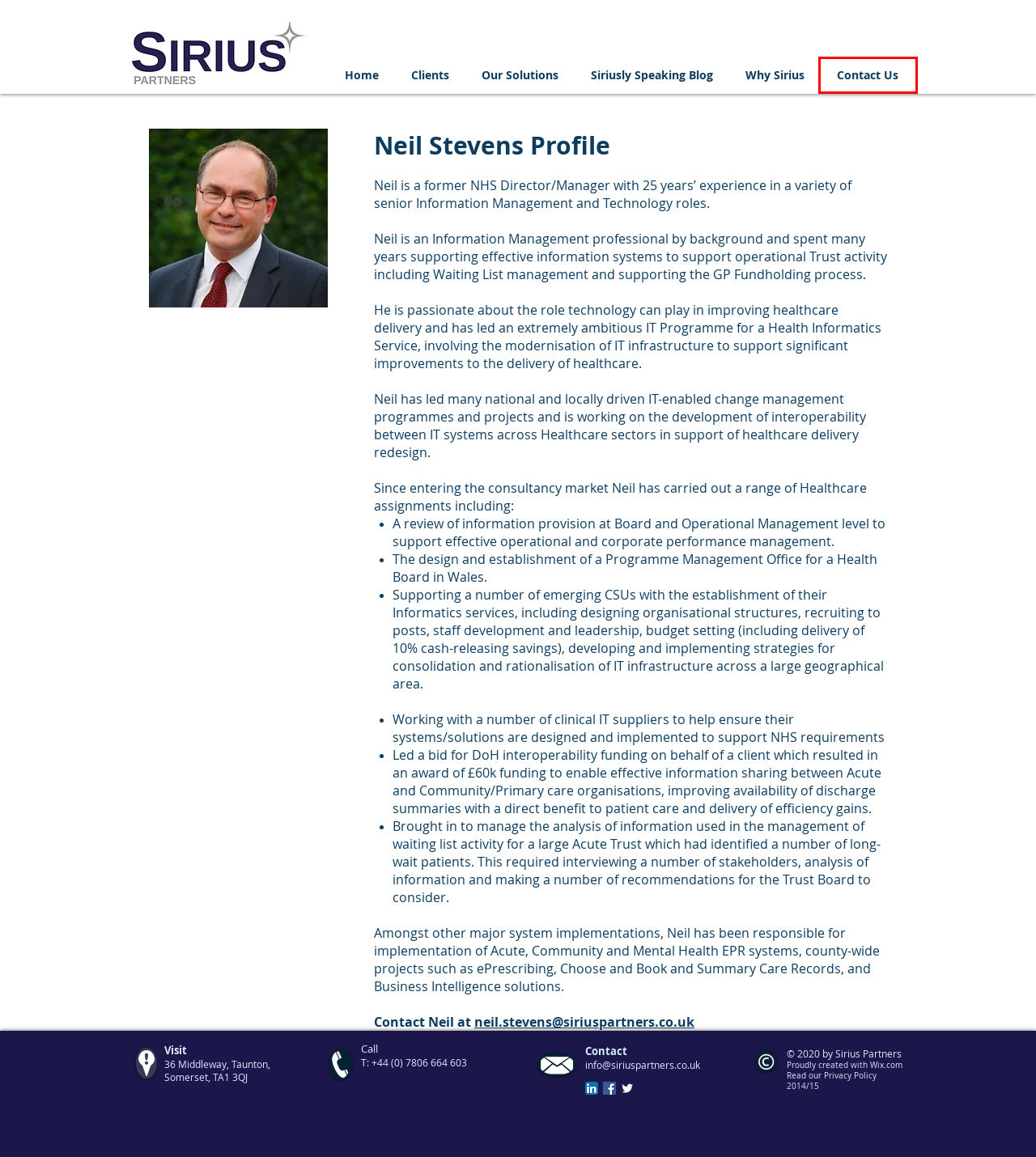You have been given a screenshot of a webpage, where a red bounding box surrounds a UI element. Identify the best matching webpage description for the page that loads after the element in the bounding box is clicked. Options include:
A. Sirius Partners Client Testimonials
B. Why Sirius Partners?
C. Sirius Partners Privacy Policy
D. Sirius Partners NHS consultancy
E. Website Builder - Create a Free Website Today | Wix.com
F. Blog
G. Sirius Parters Contact Us
H. Sirius Partners Solutions and Services

G